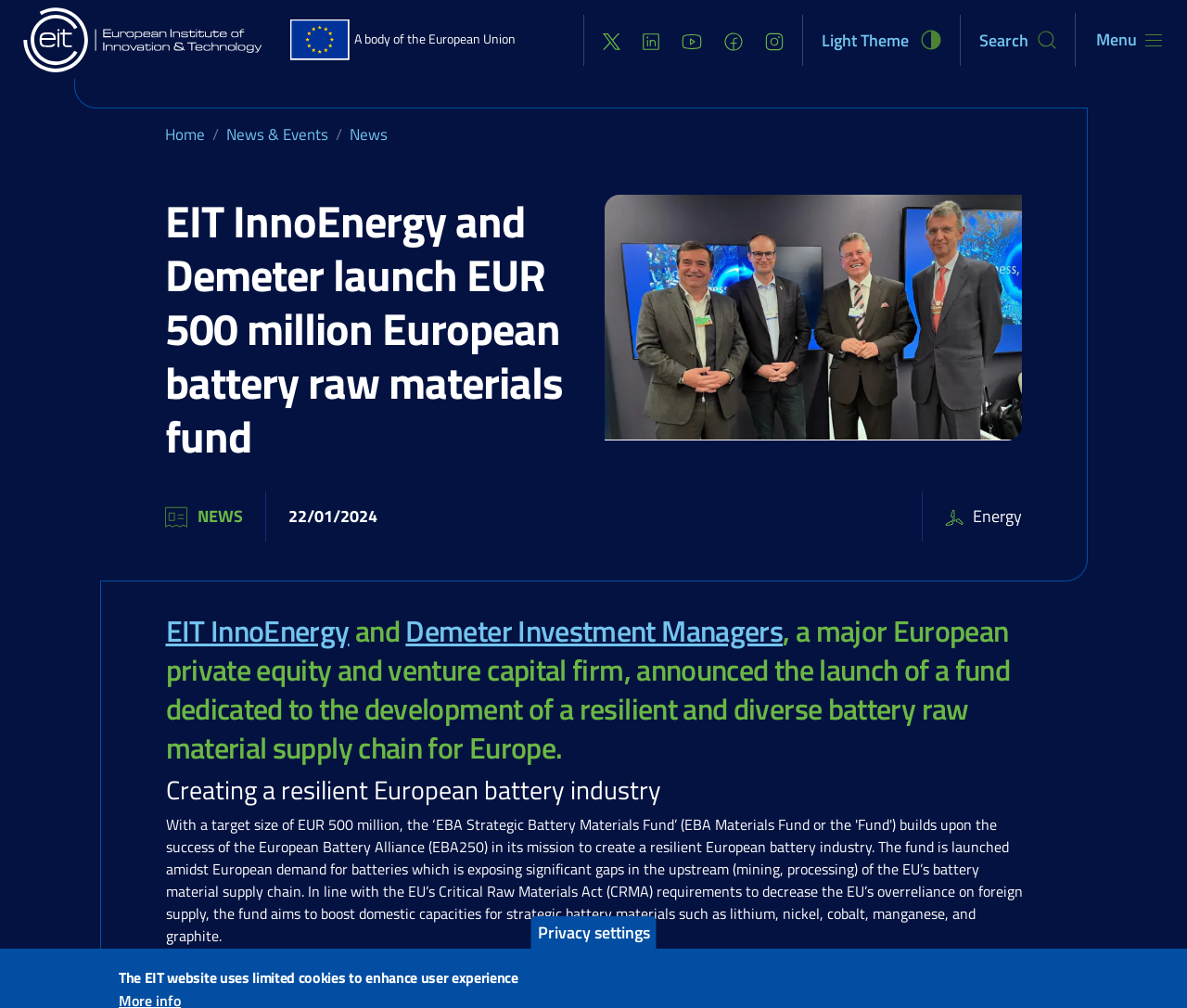Find the bounding box coordinates for the area that must be clicked to perform this action: "Read the news about EIT InnoEnergy".

[0.139, 0.604, 0.294, 0.648]